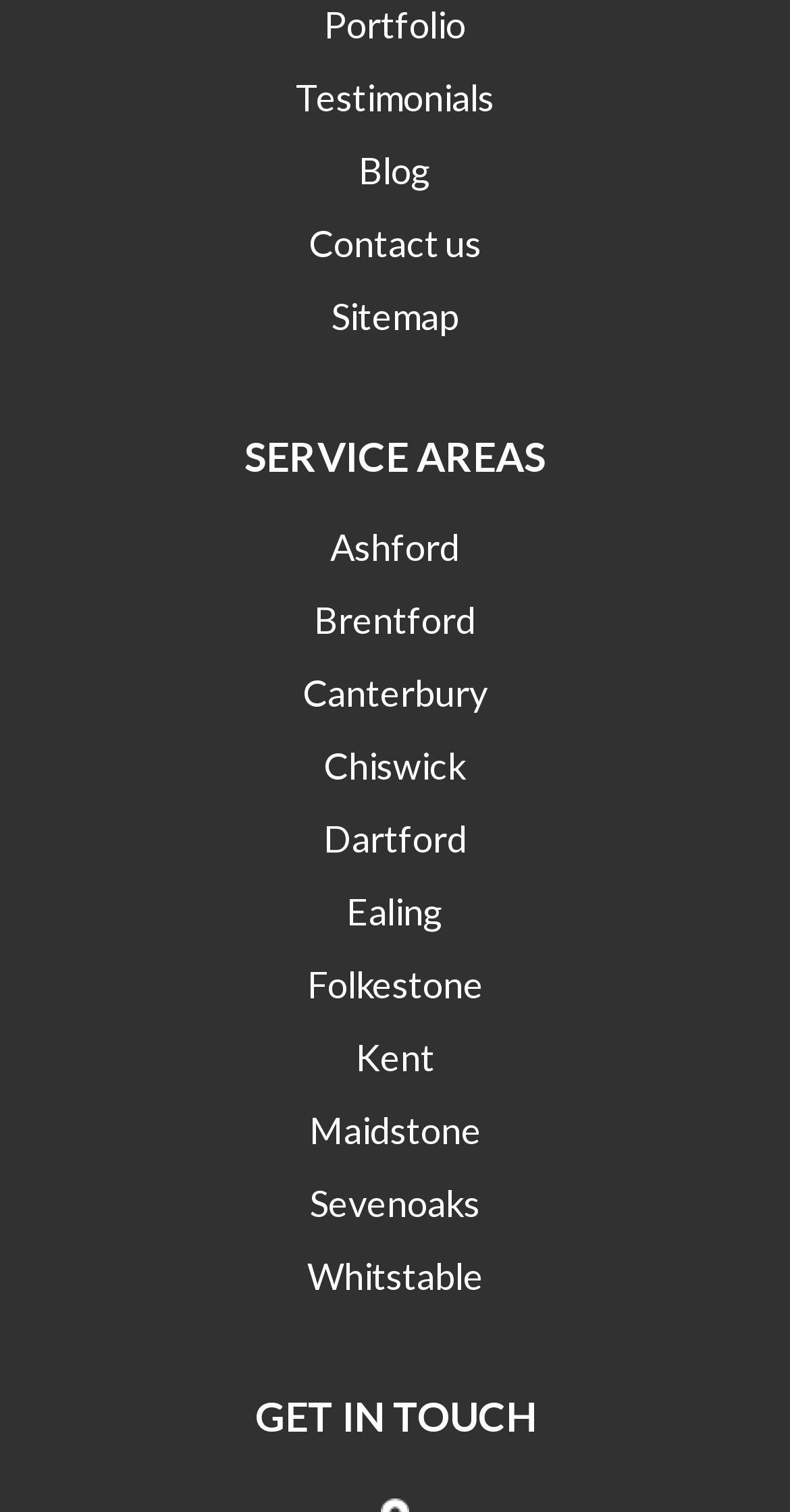Using the image as a reference, answer the following question in as much detail as possible:
What is the second navigation link?

I looked at the list of links at the top of the page and found that Testimonials is the second one listed.